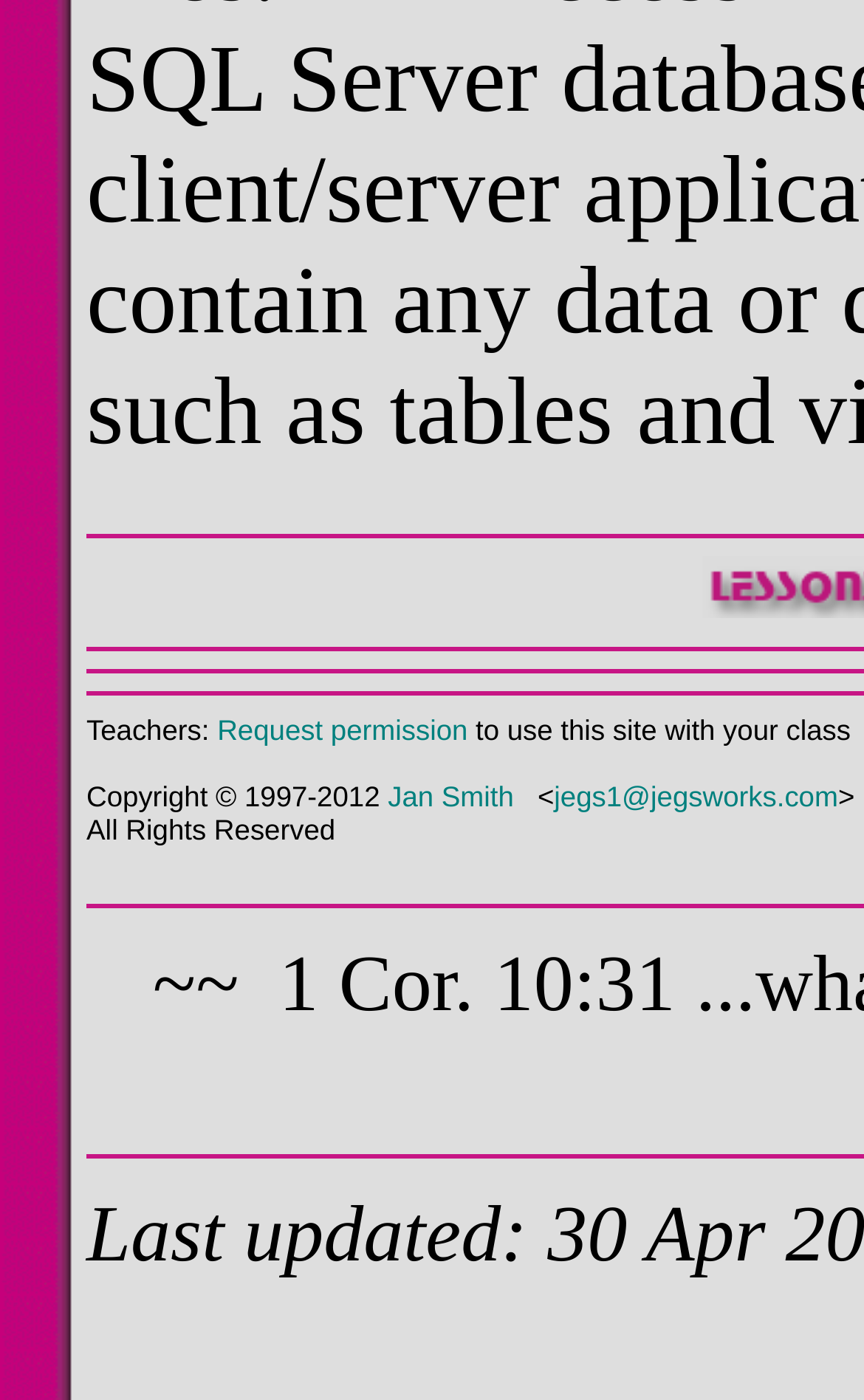Provide a thorough and detailed response to the question by examining the image: 
What is the relationship between Jan Smith and the email address?

The email address 'jegs1@jegsworks.com' is adjacent to the link element 'Jan Smith' and is enclosed in angle brackets, indicating that Jan Smith is the owner of the email address.